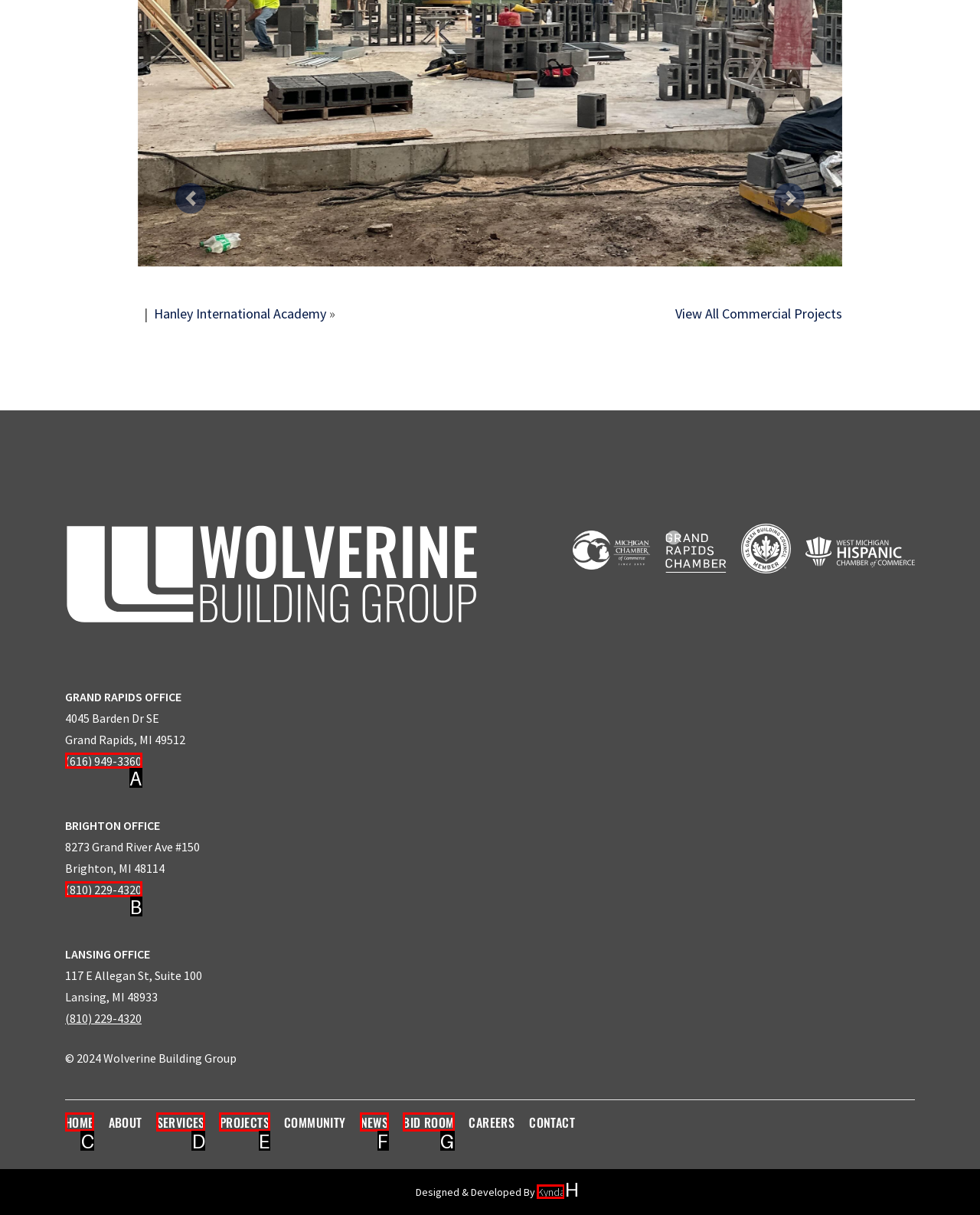Select the letter that corresponds to the UI element described as: (616) 949-3360
Answer by providing the letter from the given choices.

A